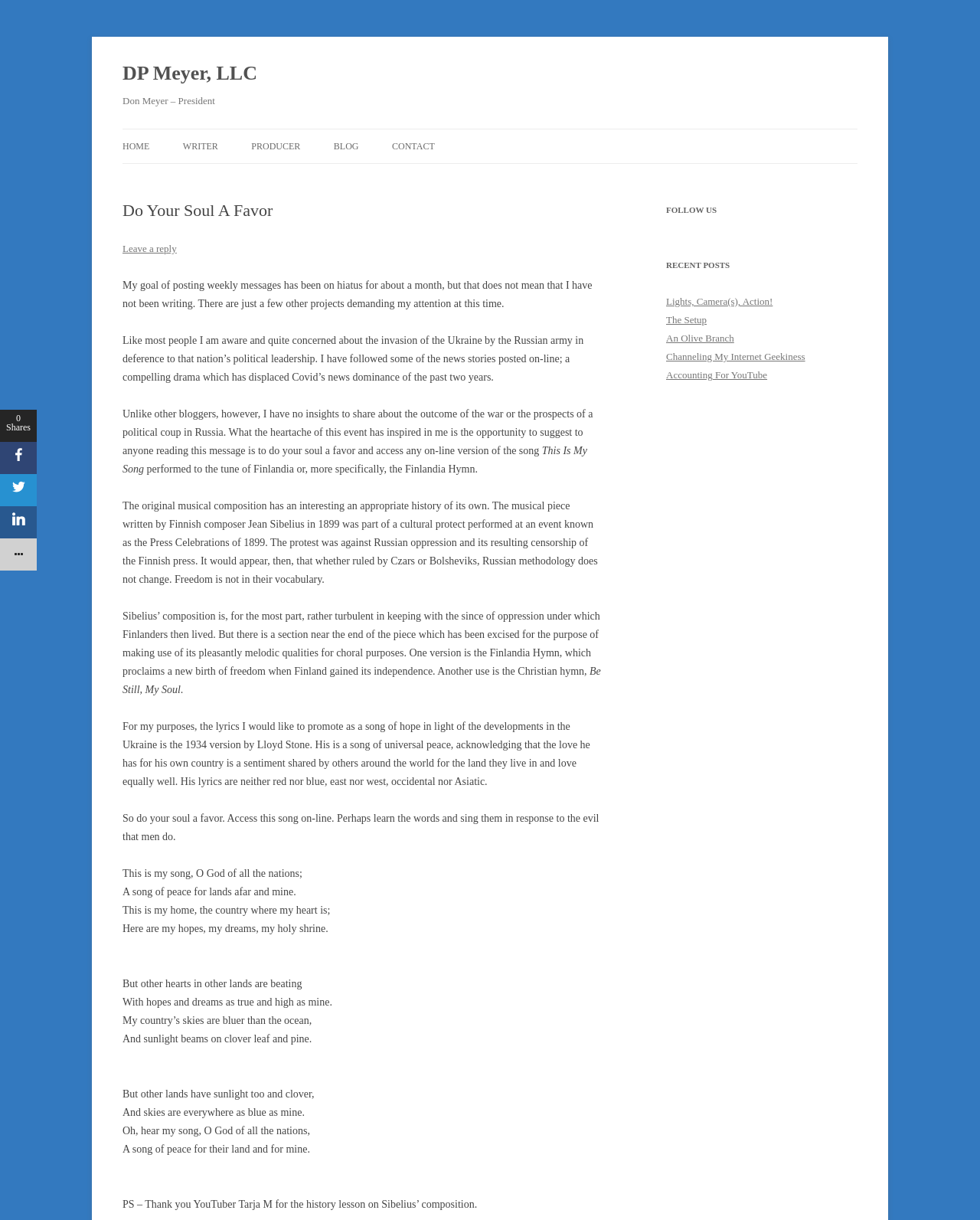Based on the element description: "DP Meyer, LLC", identify the bounding box coordinates for this UI element. The coordinates must be four float numbers between 0 and 1, listed as [left, top, right, bottom].

[0.125, 0.045, 0.262, 0.075]